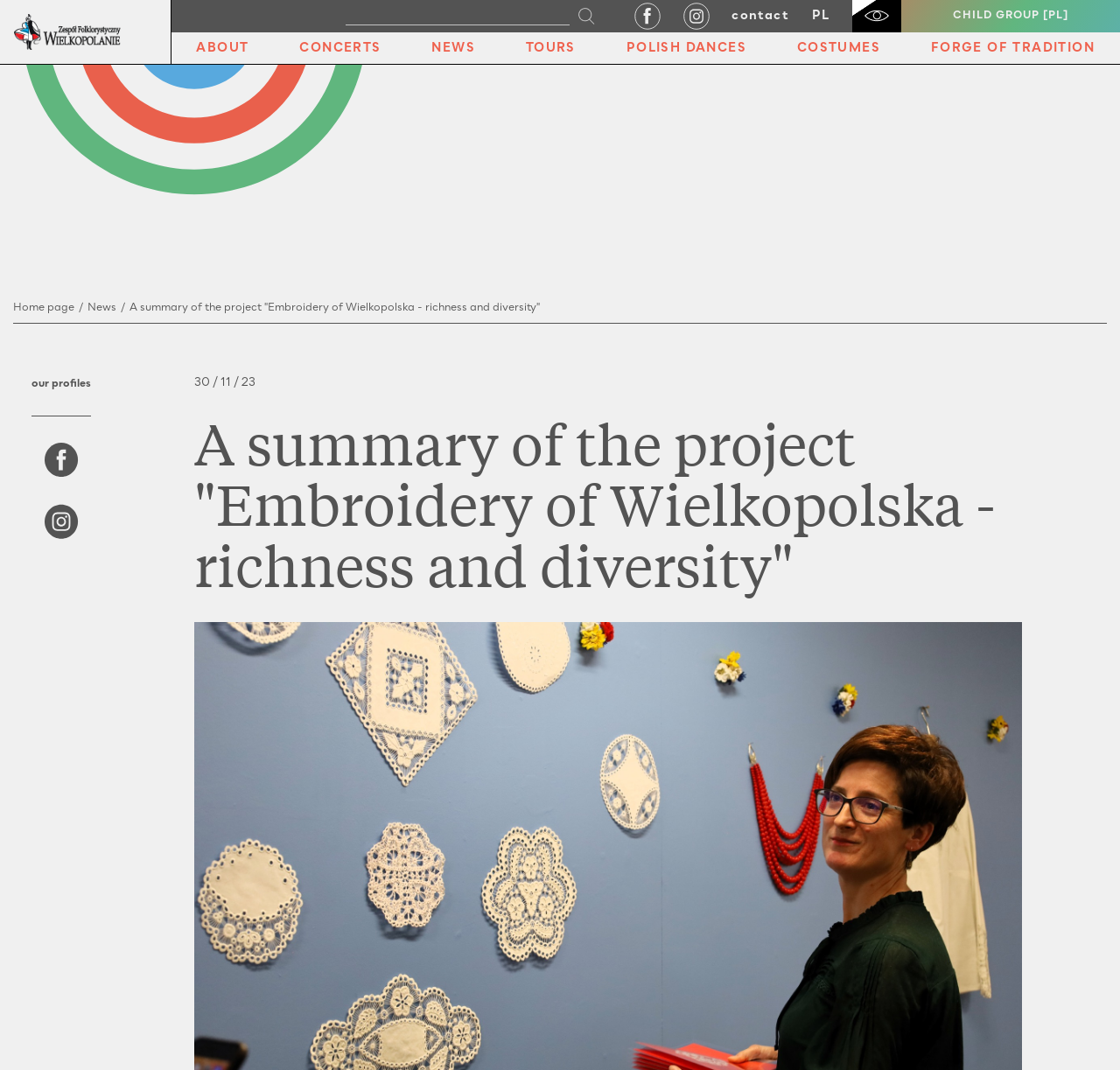Determine the main text heading of the webpage and provide its content.

Zespół Folklorystyczny Wielkopolanie / koncerty / aktualności / zespół